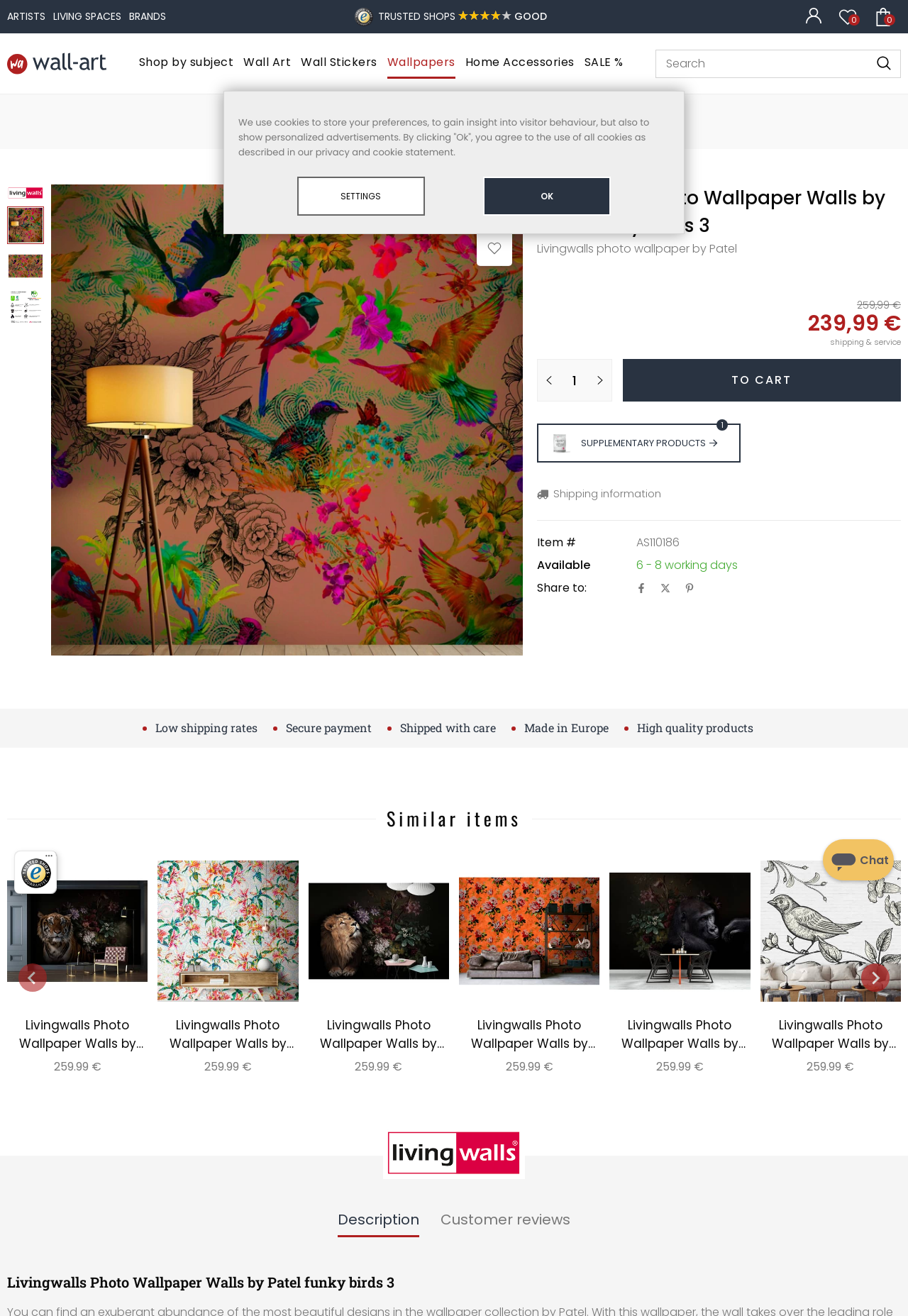Specify the bounding box coordinates of the element's area that should be clicked to execute the given instruction: "Search for products". The coordinates should be four float numbers between 0 and 1, i.e., [left, top, right, bottom].

[0.722, 0.037, 0.992, 0.059]